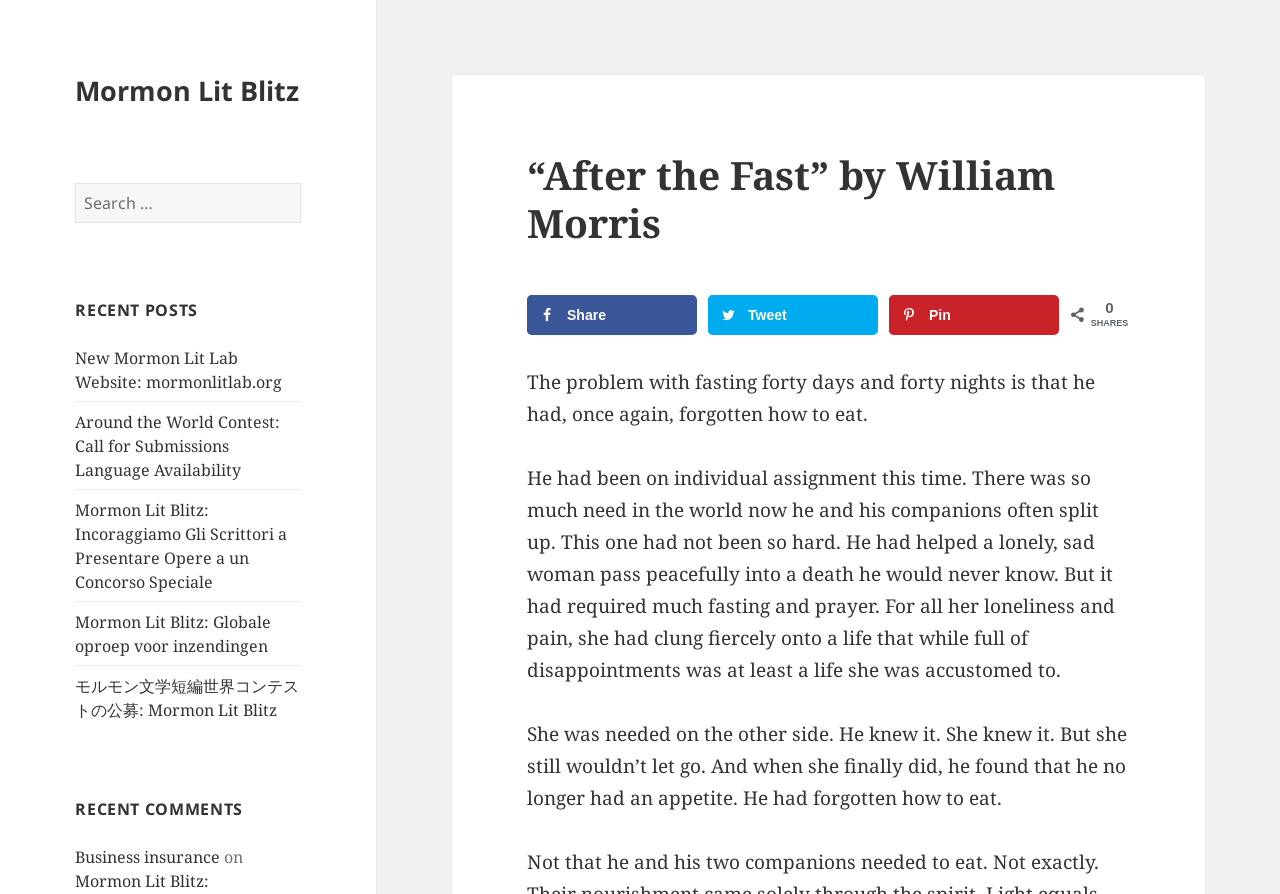Determine the coordinates of the bounding box for the clickable area needed to execute this instruction: "Visit the education.govt.nz website".

None